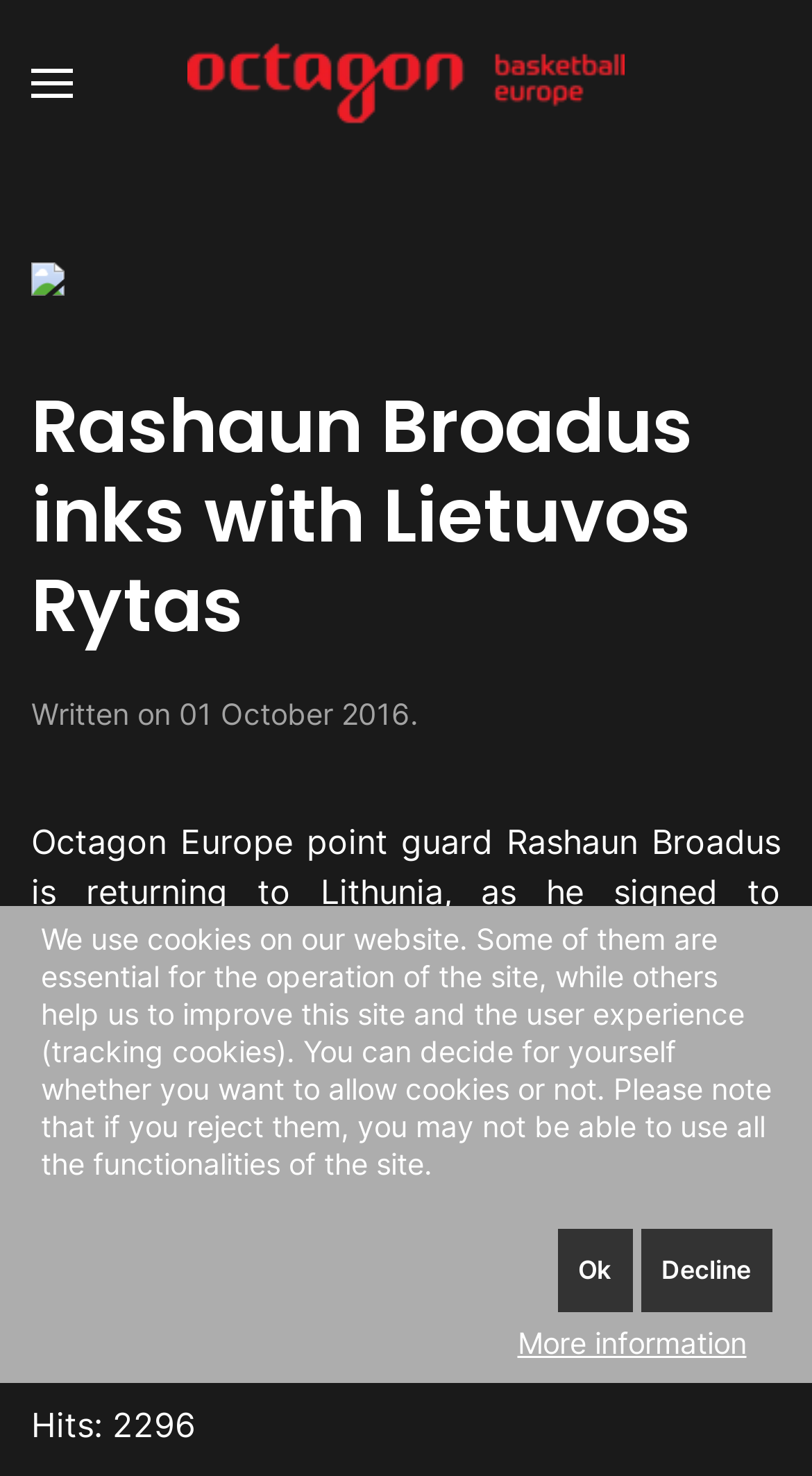What is the nationality of Rashaun Broadus besides American?
Give a detailed explanation using the information visible in the image.

The answer can be found in the main article section, where it is stated that 'The American player who also holds Albanian passport shined in the Eurobasket wualifiers in September...'